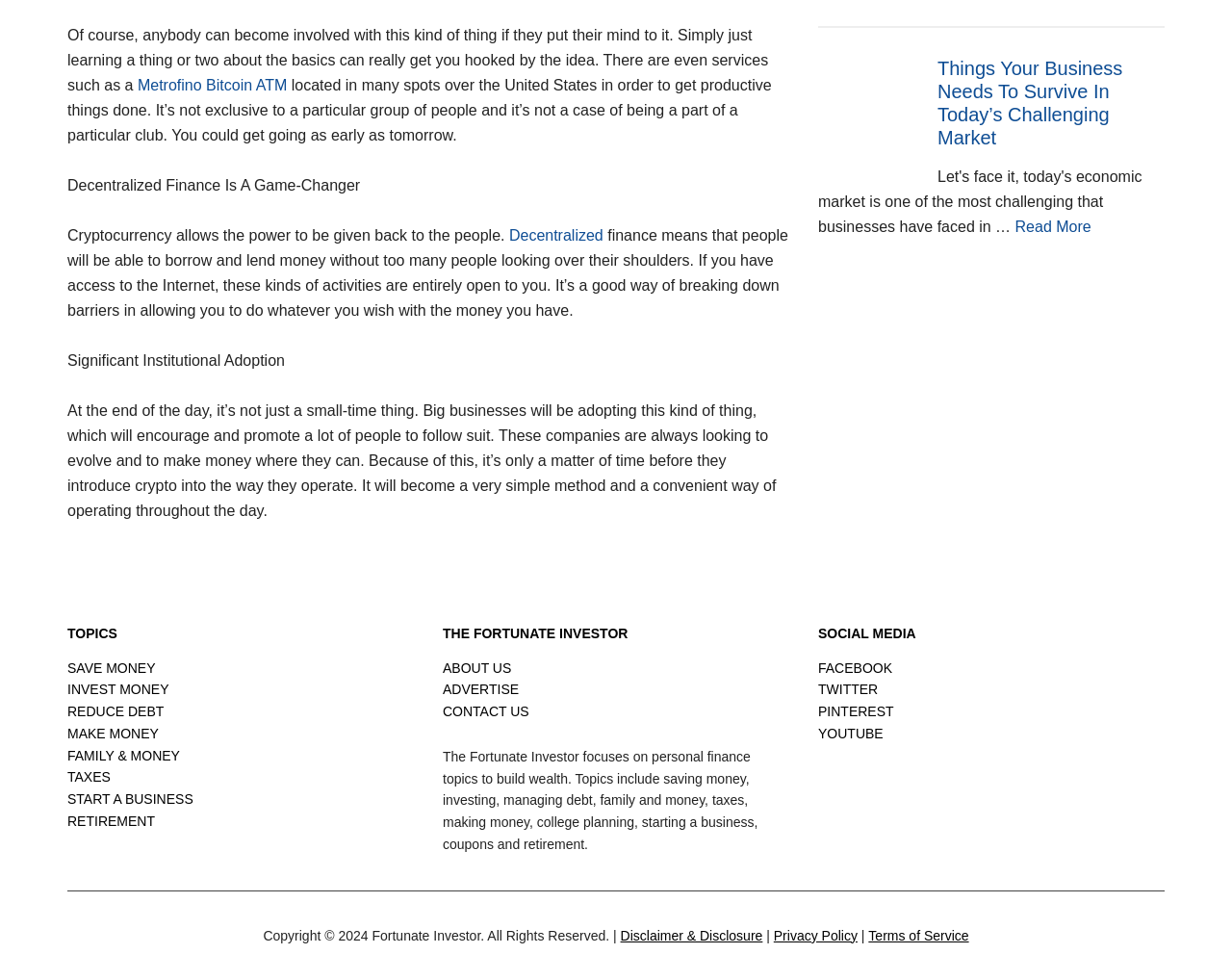Refer to the image and answer the question with as much detail as possible: What is the focus of The Fortunate Investor?

The Fortunate Investor focuses on personal finance topics to build wealth, as stated in the static text 'The Fortunate Investor focuses on personal finance topics to build wealth. Topics include saving money, investing, managing debt, family and money, taxes, making money, college planning, starting a business, coupons and retirement'.